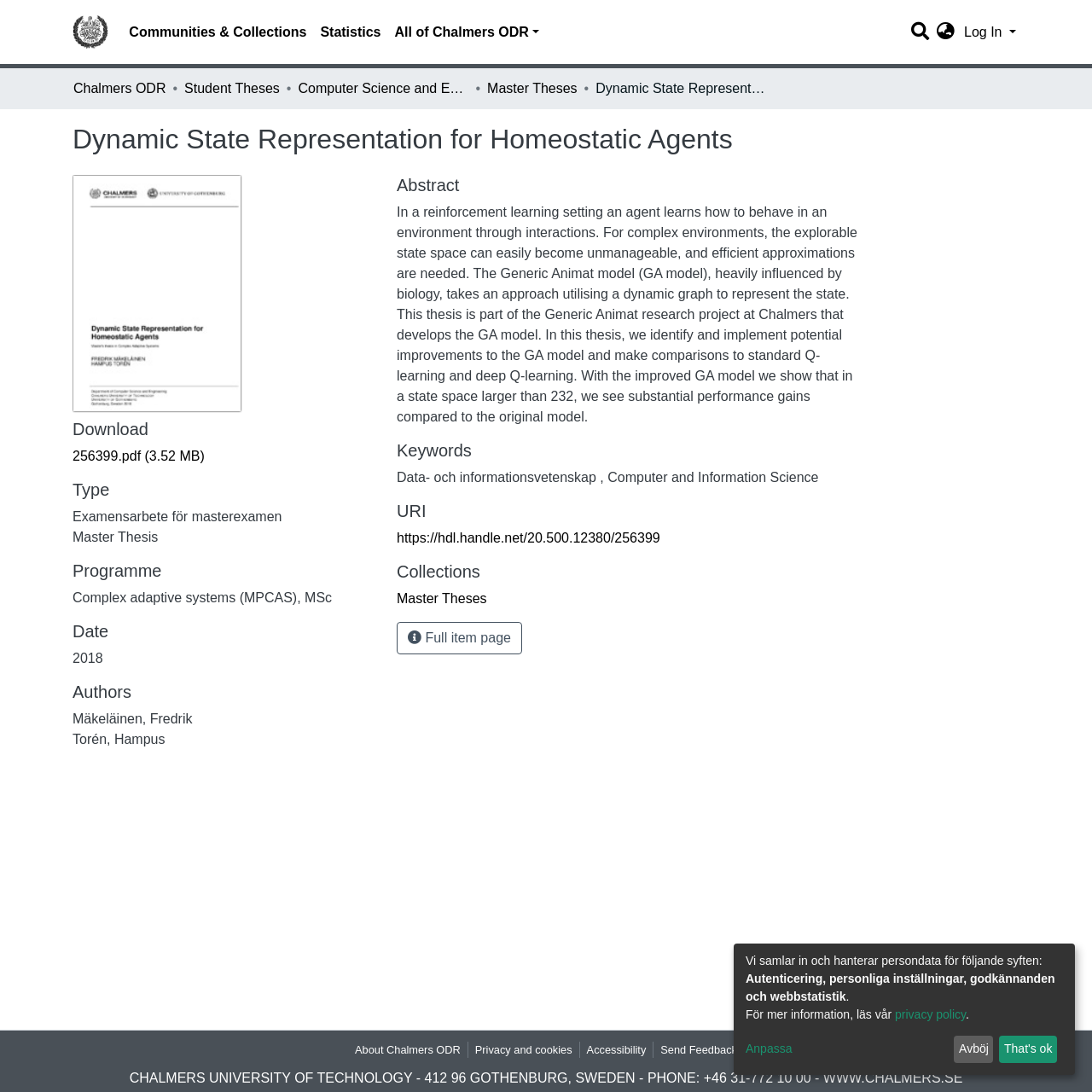Can you find the bounding box coordinates of the area I should click to execute the following instruction: "Search for something"?

[0.829, 0.014, 0.853, 0.044]